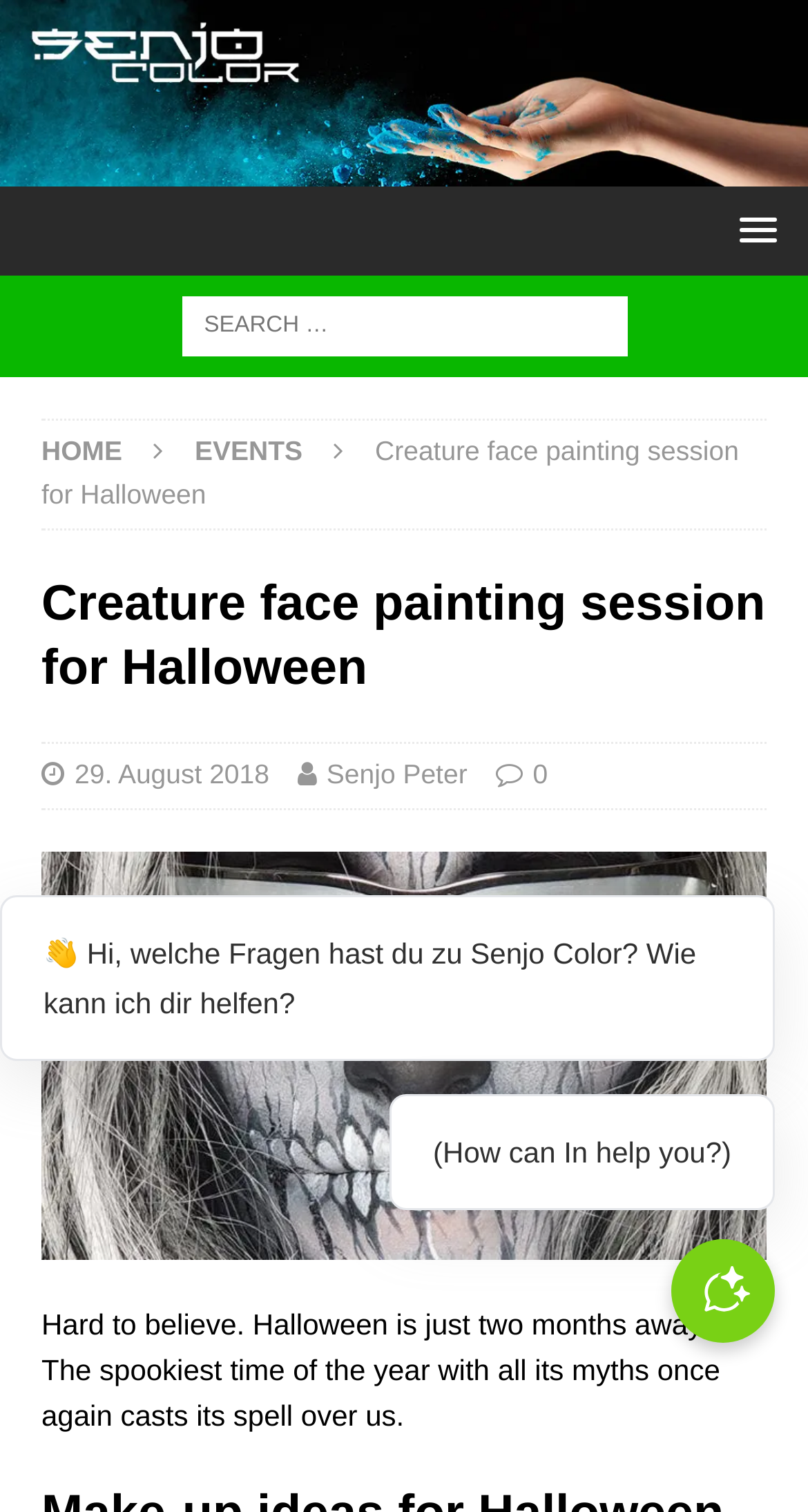Produce an elaborate caption capturing the essence of the webpage.

This webpage is about a creature face painting session for Halloween, with a focus on bodypainting. At the top, there is a logo of "Senjo Color - World of Bodypainting" accompanied by a link to the website. Next to it, there is a button with a popup menu. Below the logo, there is a search bar with a search box and a placeholder text "Search for:".

The main content of the webpage is divided into sections. The first section has a heading that reads "Creature face painting session for Halloween" and is accompanied by three links: "29. August 2018", "Senjo Peter", and "0". Below the heading, there is a large image of a face painting artwork.

The second section has a paragraph of text that reads "Hard to believe. Halloween is just two months away! The spookiest time of the year with all its myths once again casts its spell over us." This section is positioned below the image.

On the top-right corner, there are three buttons: one with an "Open Icon", another with an image, and a third with no label. At the bottom of the page, there is a chat-like section with a greeting message in German, "👋 Hi, welche Fragen hast du zu Senjo Color? Wie kann ich dir helfen?" (which translates to "Hi, what questions do you have about Senjo Color? How can I help you?"), followed by an English translation "(How can I help you?)".

There are also several navigation links at the top, including "HOME" and "EVENTS", which are positioned above the main content.